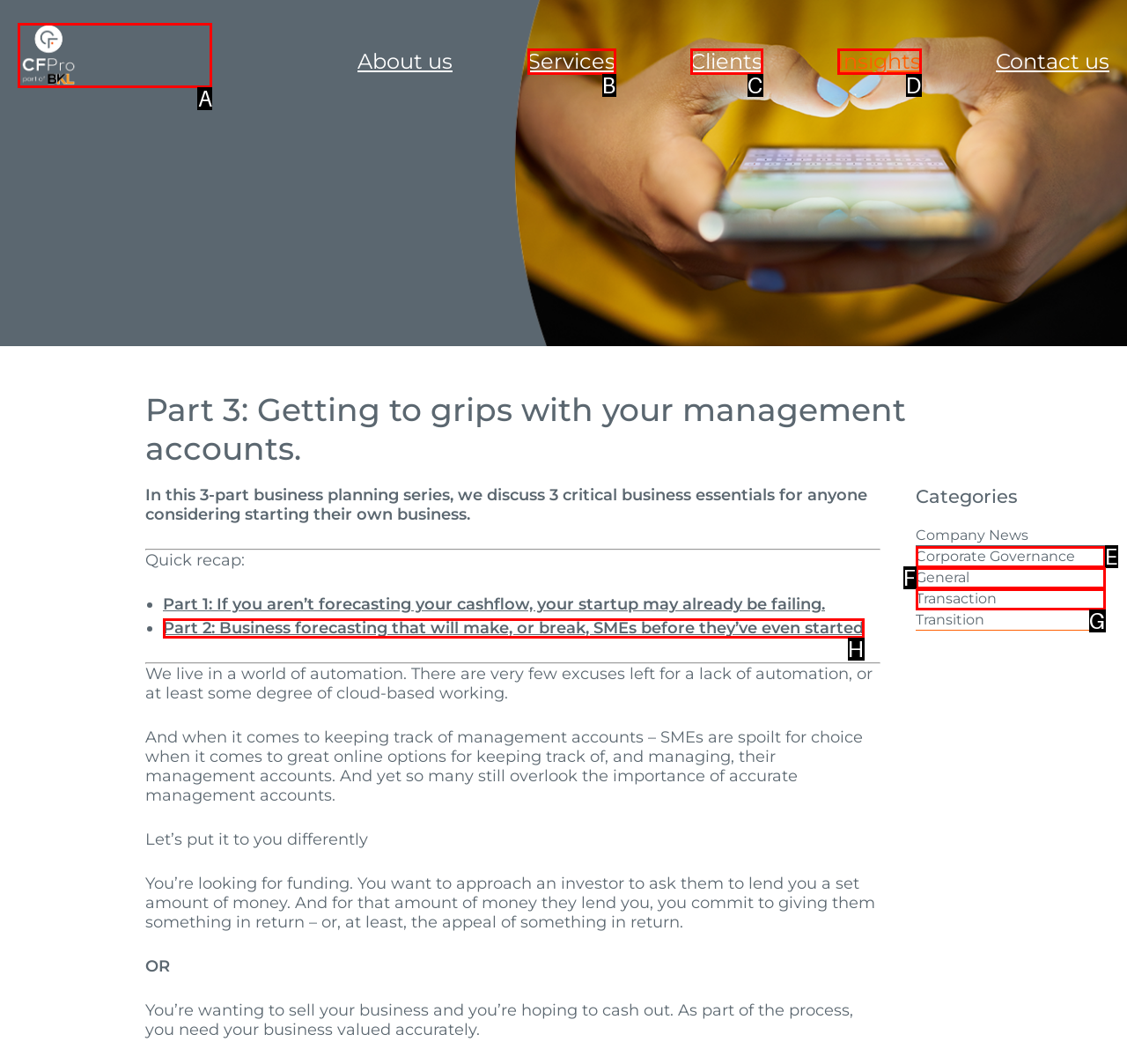Select the HTML element that needs to be clicked to perform the task: Click the CFPro logo. Reply with the letter of the chosen option.

A